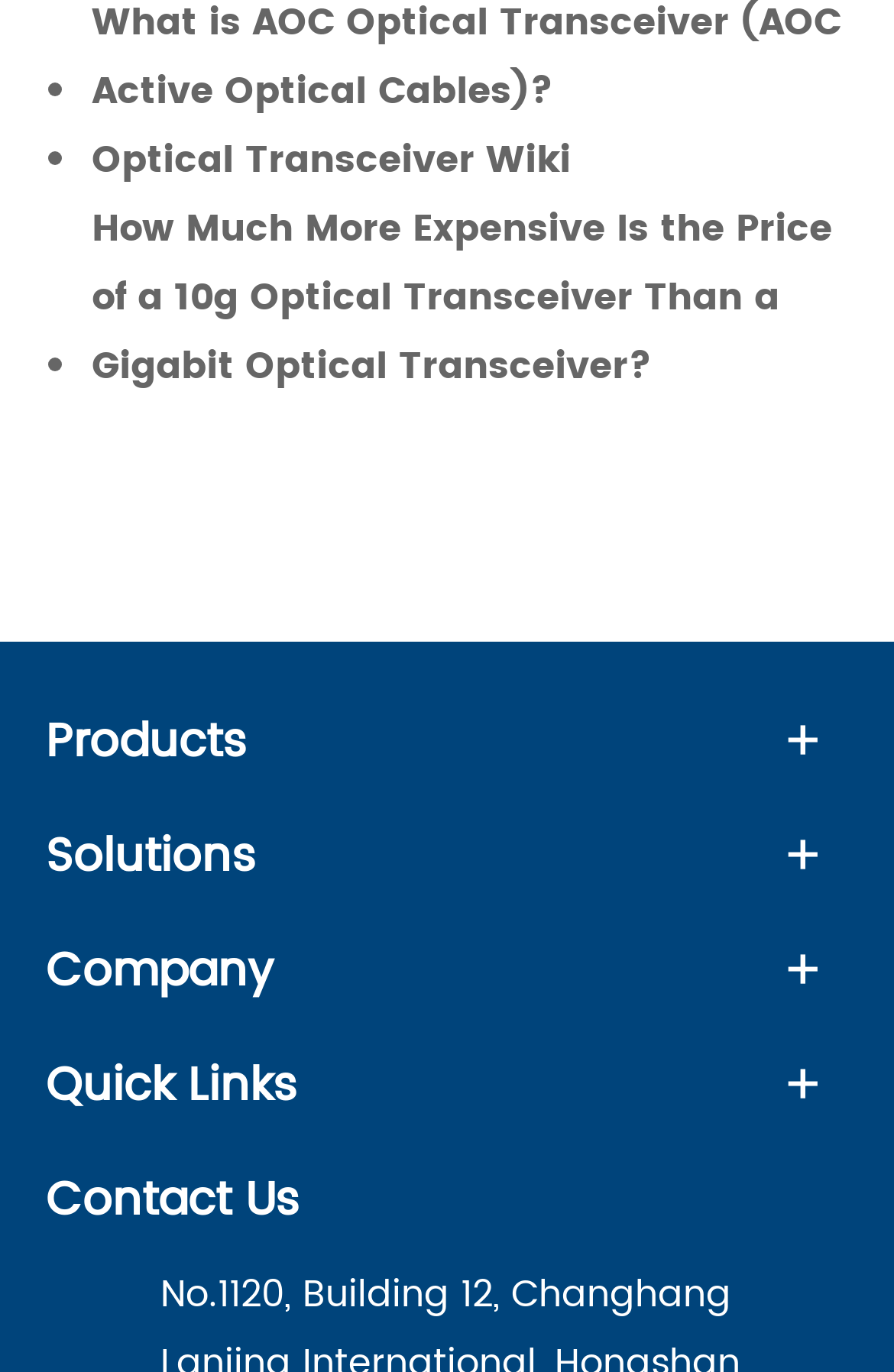Using the information in the image, could you please answer the following question in detail:
What is the last link in the main menu?

I looked at the main menu links and found that the last link is 'Contact Us', which is located at the bottom of the menu.